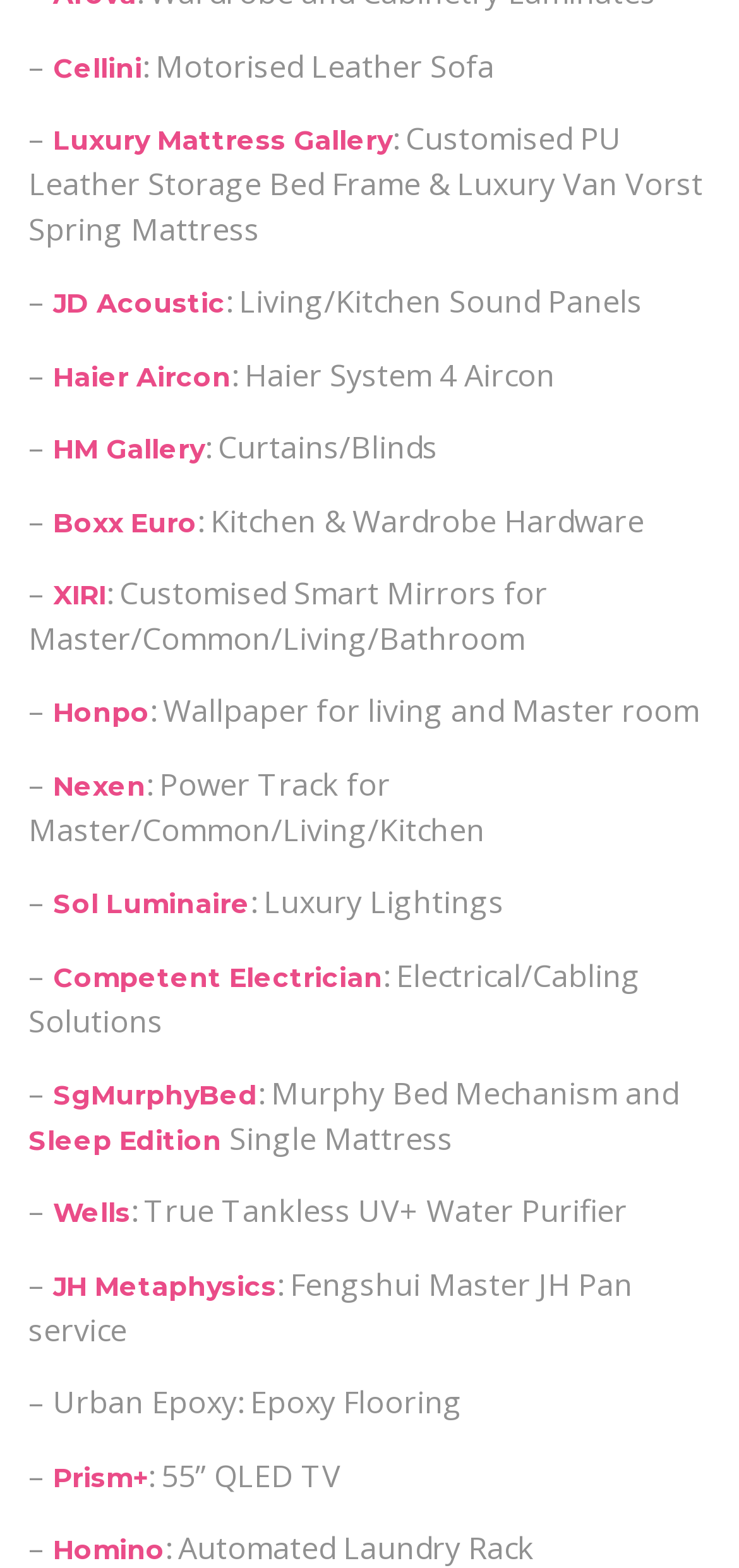Determine the bounding box coordinates for the element that should be clicked to follow this instruction: "Explore JD Acoustic". The coordinates should be given as four float numbers between 0 and 1, in the format [left, top, right, bottom].

[0.072, 0.183, 0.305, 0.205]